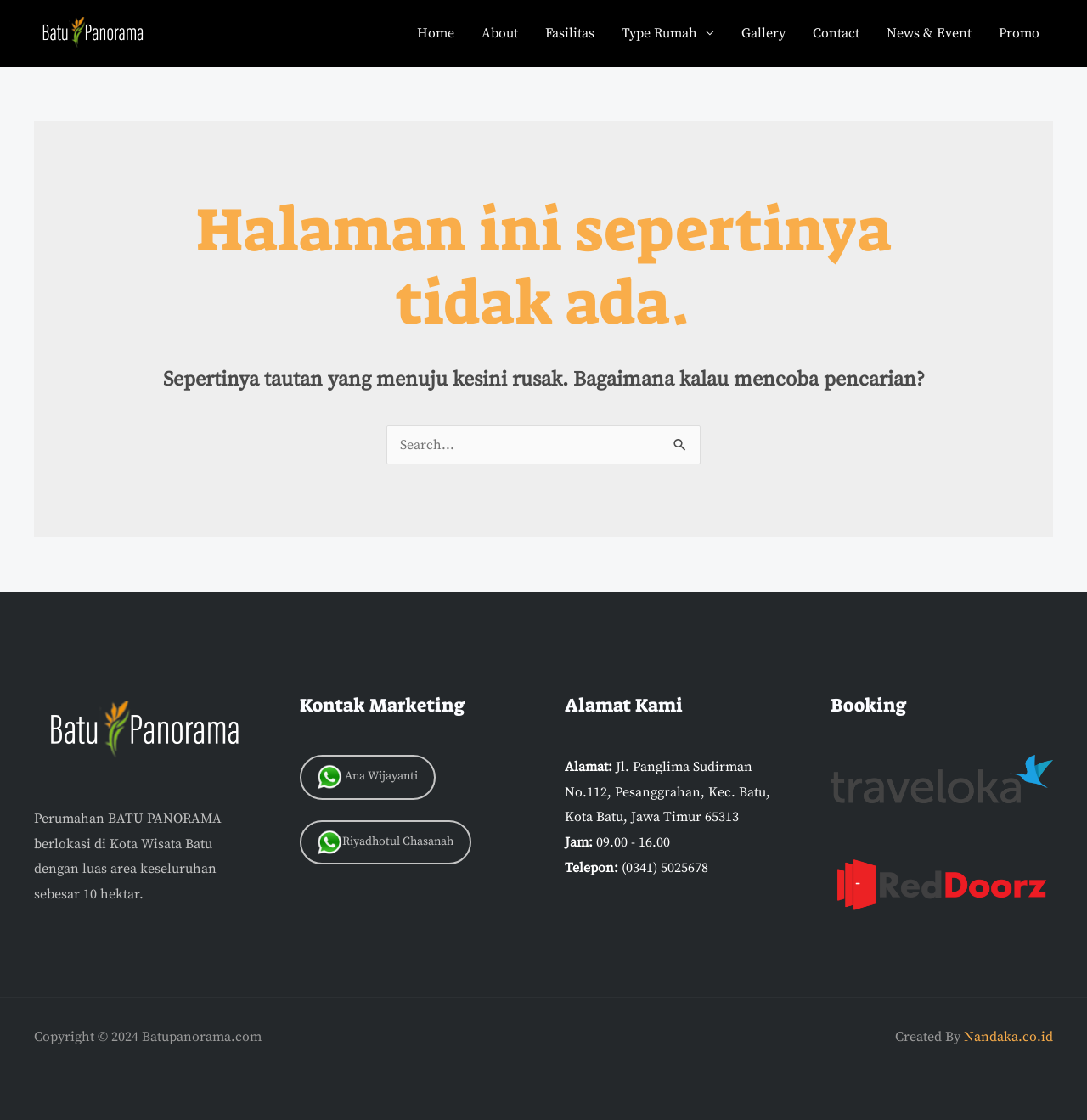Please identify the bounding box coordinates for the region that you need to click to follow this instruction: "Go to the Home page".

[0.371, 0.003, 0.43, 0.056]